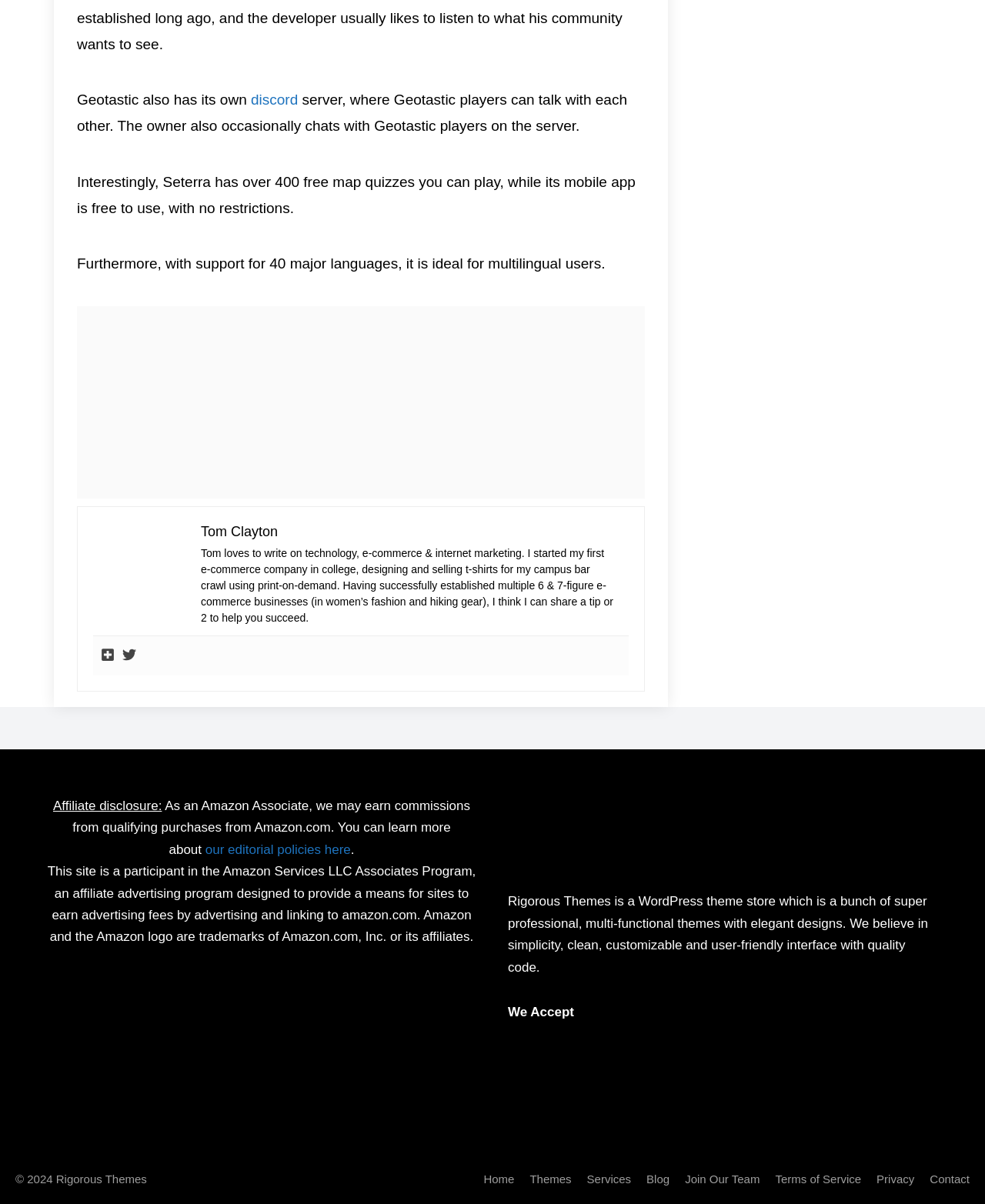Give a one-word or one-phrase response to the question: 
Who is the author of the article?

Tom Clayton